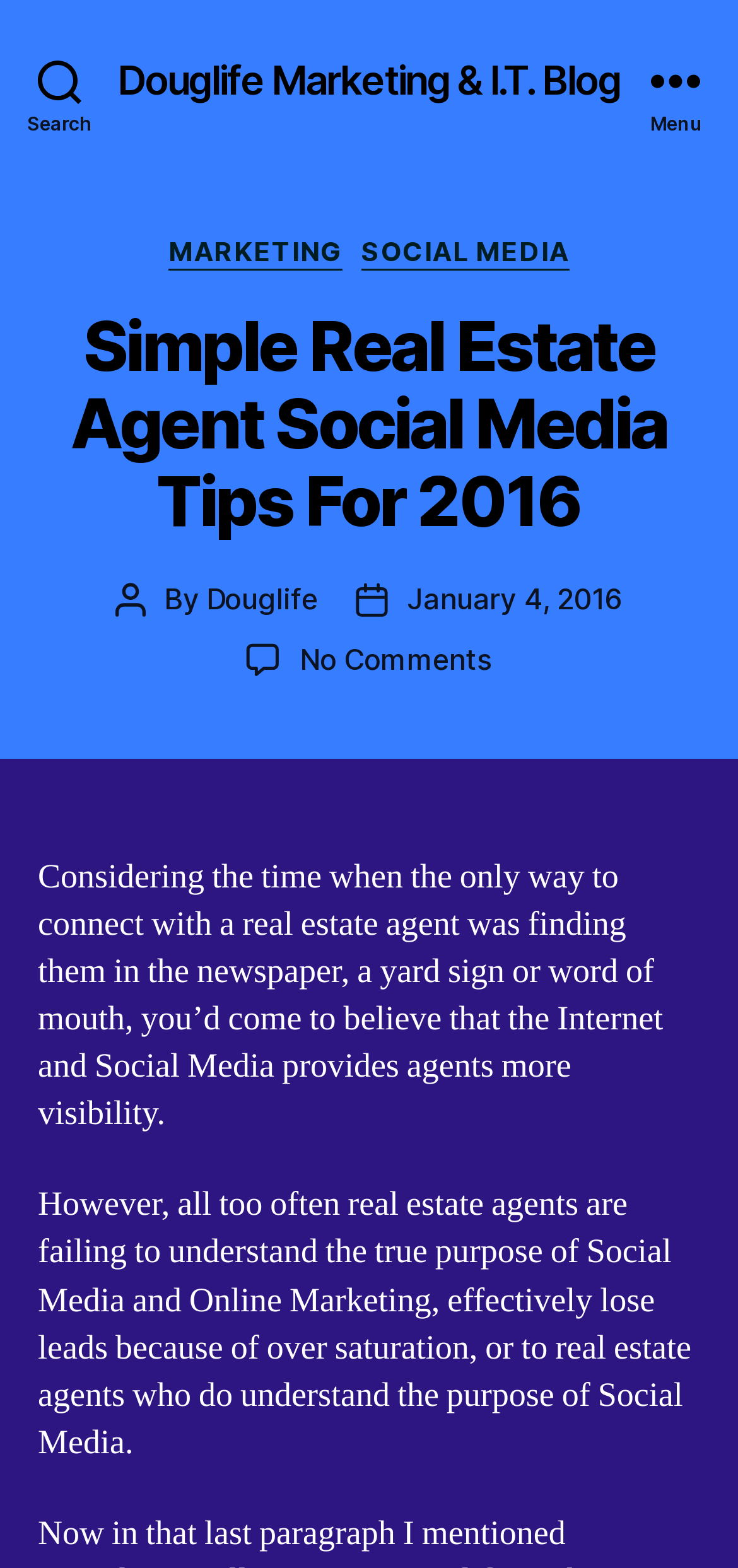What is the date of the article?
Use the image to answer the question with a single word or phrase.

January 4, 2016